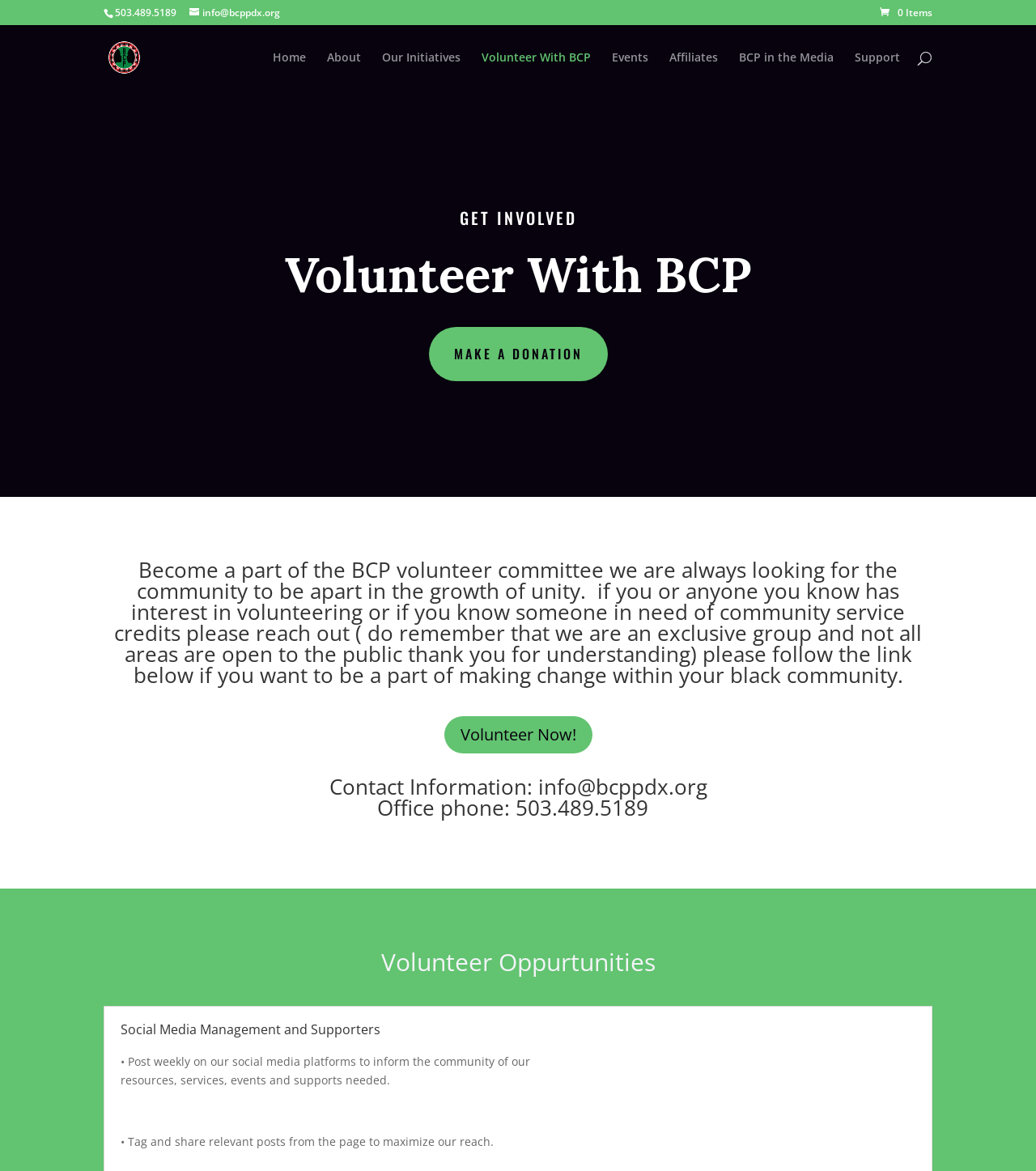Answer the following query concisely with a single word or phrase:
What is the link to volunteer with BCP?

Volunteer Now!